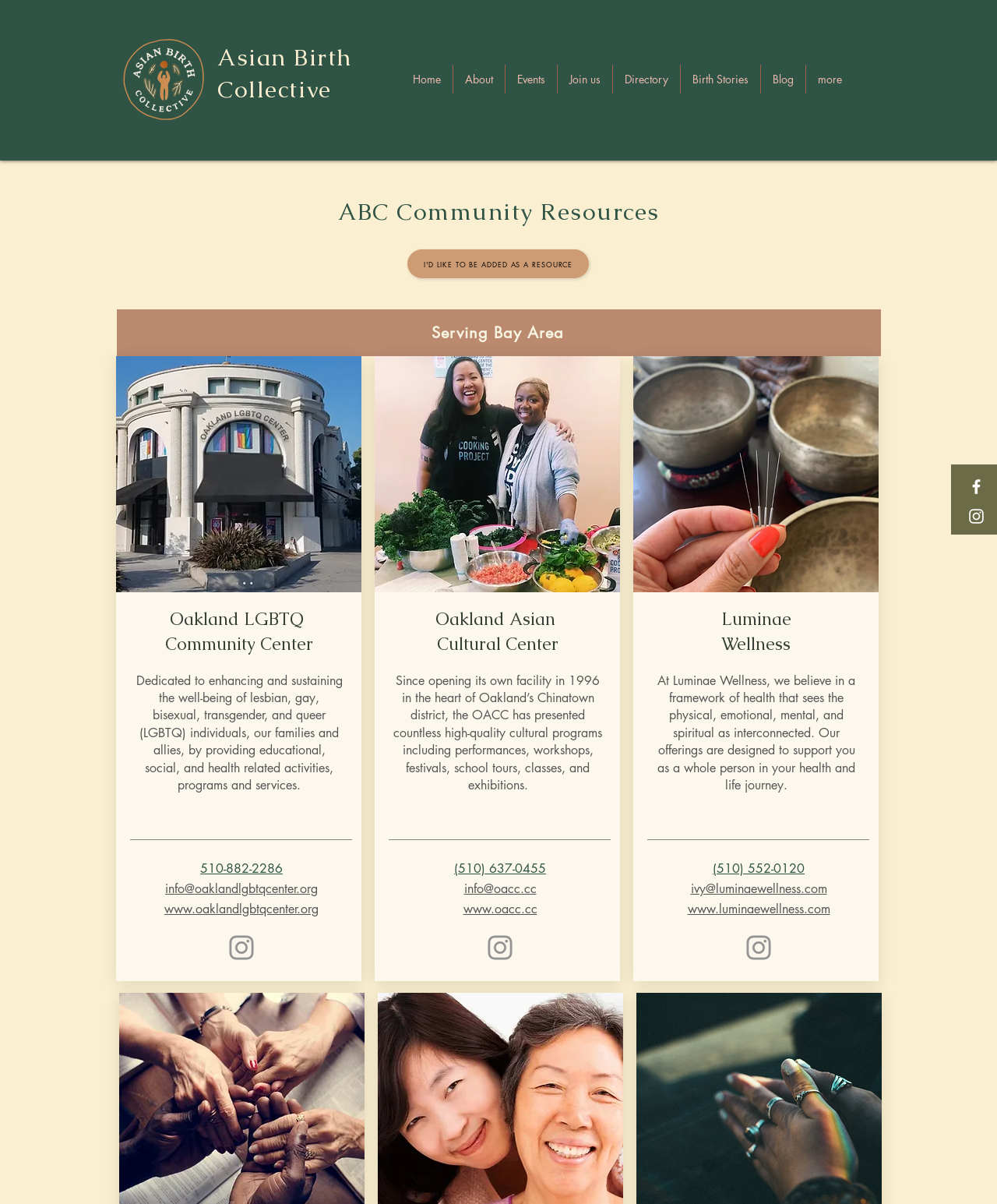Please find the main title text of this webpage.

Asian Birth Collective